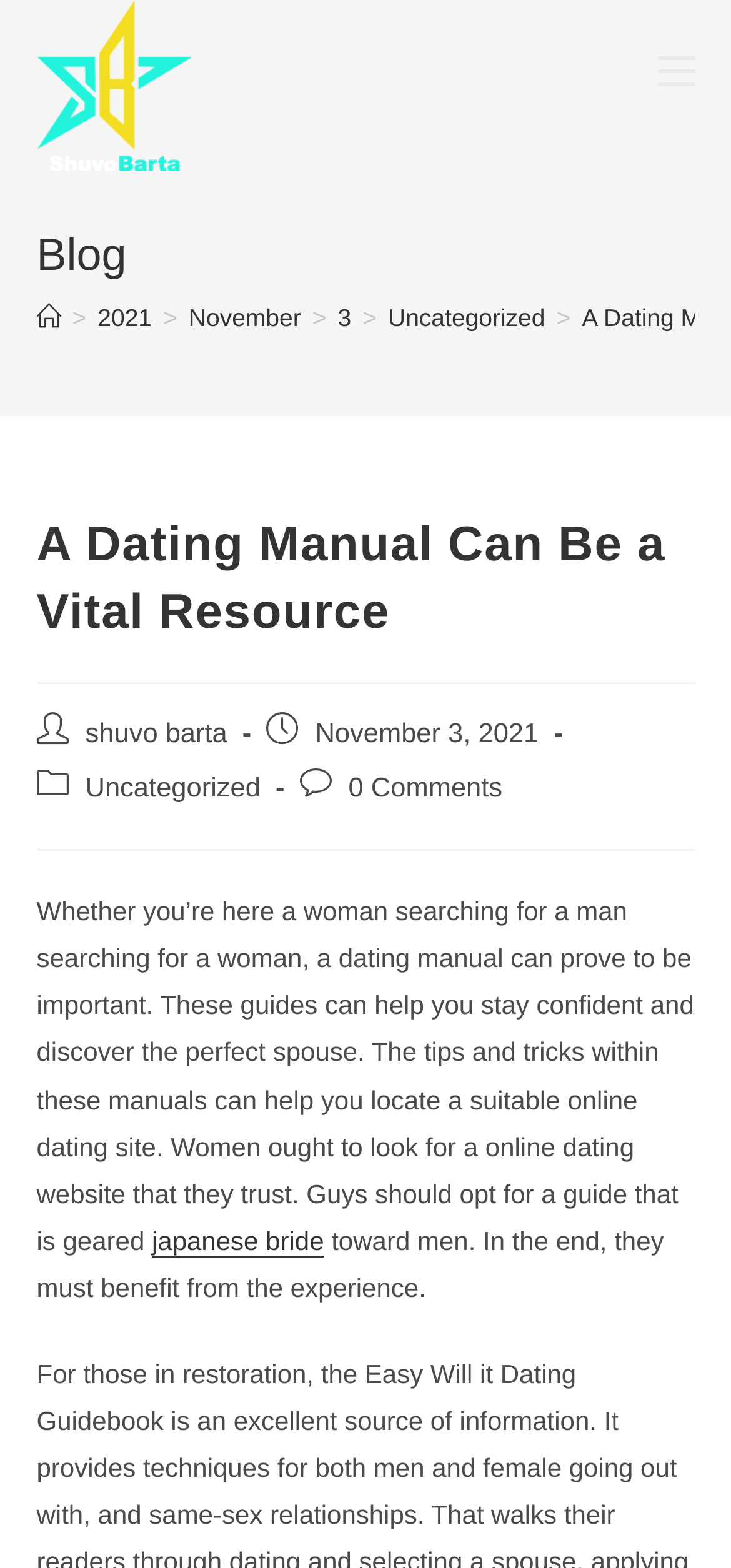Extract the bounding box coordinates for the described element: "Uncategorized". The coordinates should be represented as four float numbers between 0 and 1: [left, top, right, bottom].

[0.117, 0.494, 0.356, 0.513]